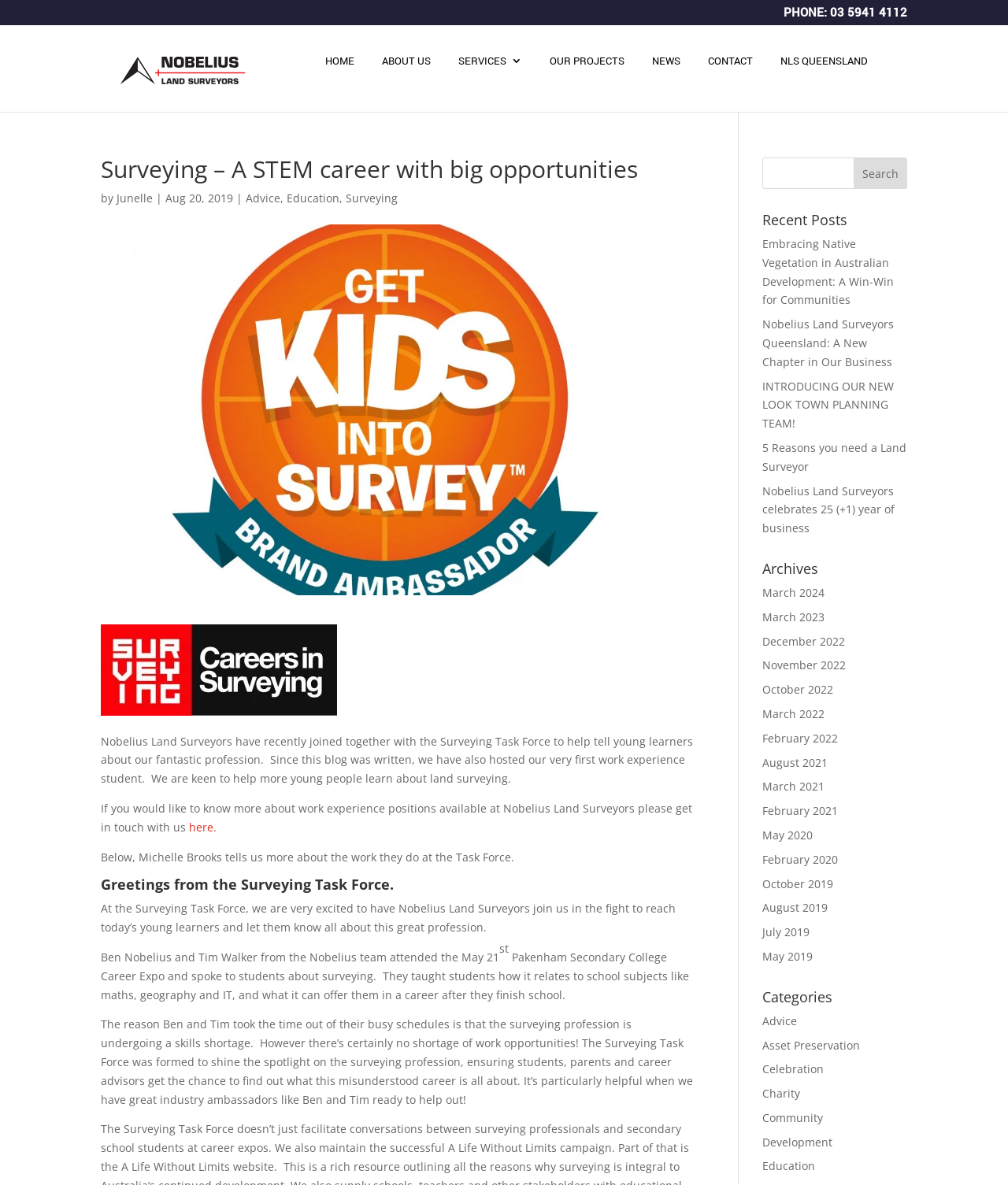Identify the bounding box coordinates for the element that needs to be clicked to fulfill this instruction: "Read the 'Surveying – A STEM career with big opportunities' article". Provide the coordinates in the format of four float numbers between 0 and 1: [left, top, right, bottom].

[0.1, 0.133, 0.689, 0.159]